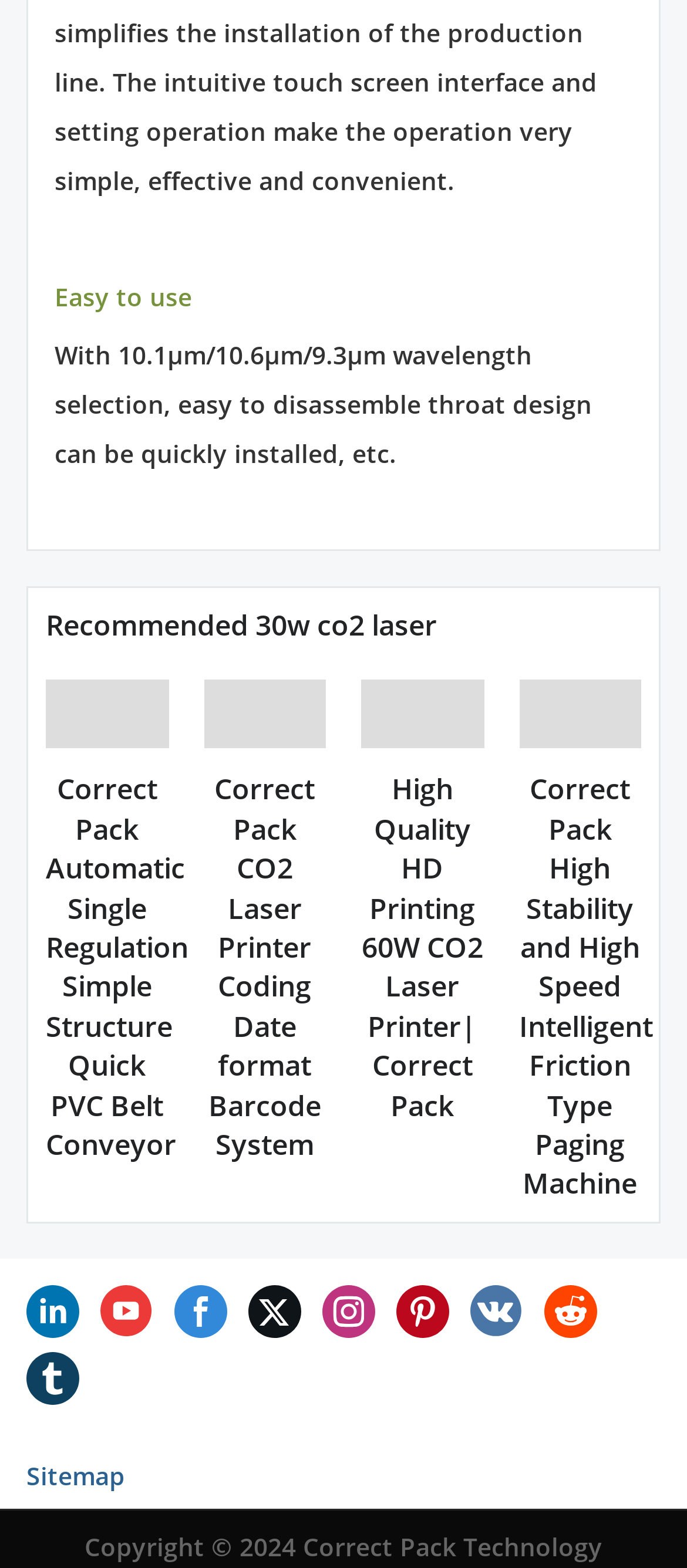Use a single word or phrase to answer the following:
What is the wavelength selection of the recommended CO2 laser?

10.1μm/10.6μm/9.3μm